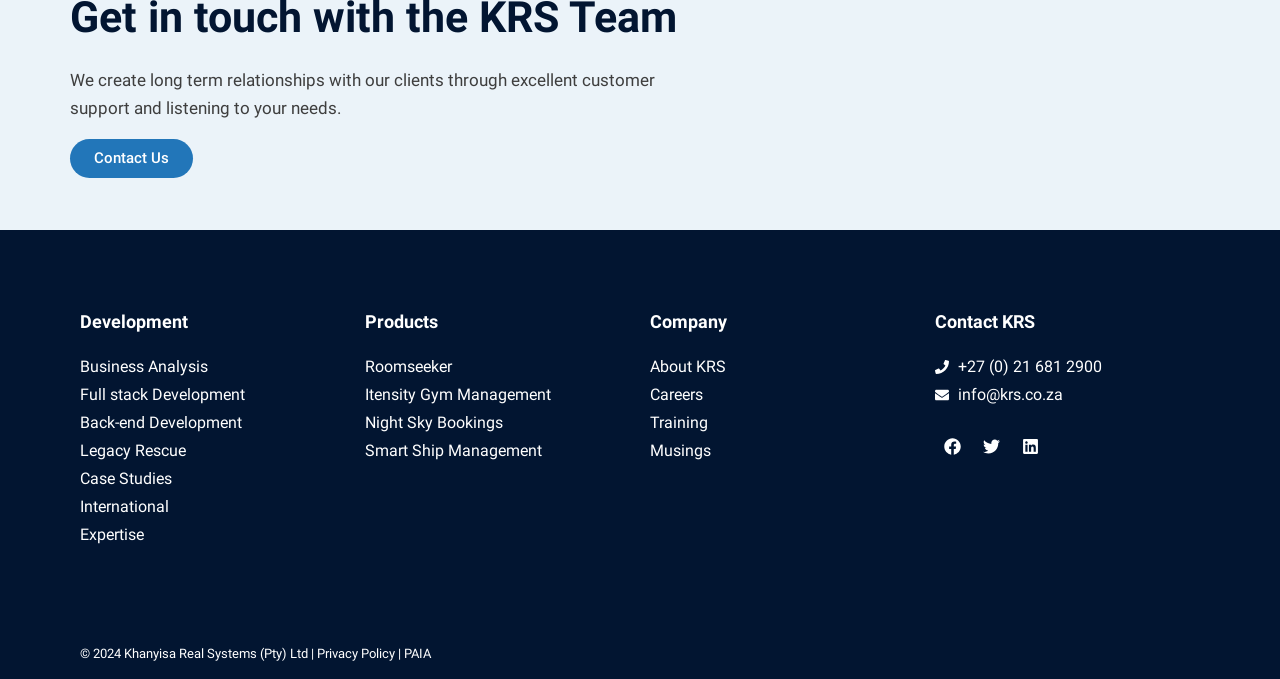Locate the bounding box coordinates of the clickable region necessary to complete the following instruction: "View company careers". Provide the coordinates in the format of four float numbers between 0 and 1, i.e., [left, top, right, bottom].

[0.508, 0.562, 0.652, 0.603]